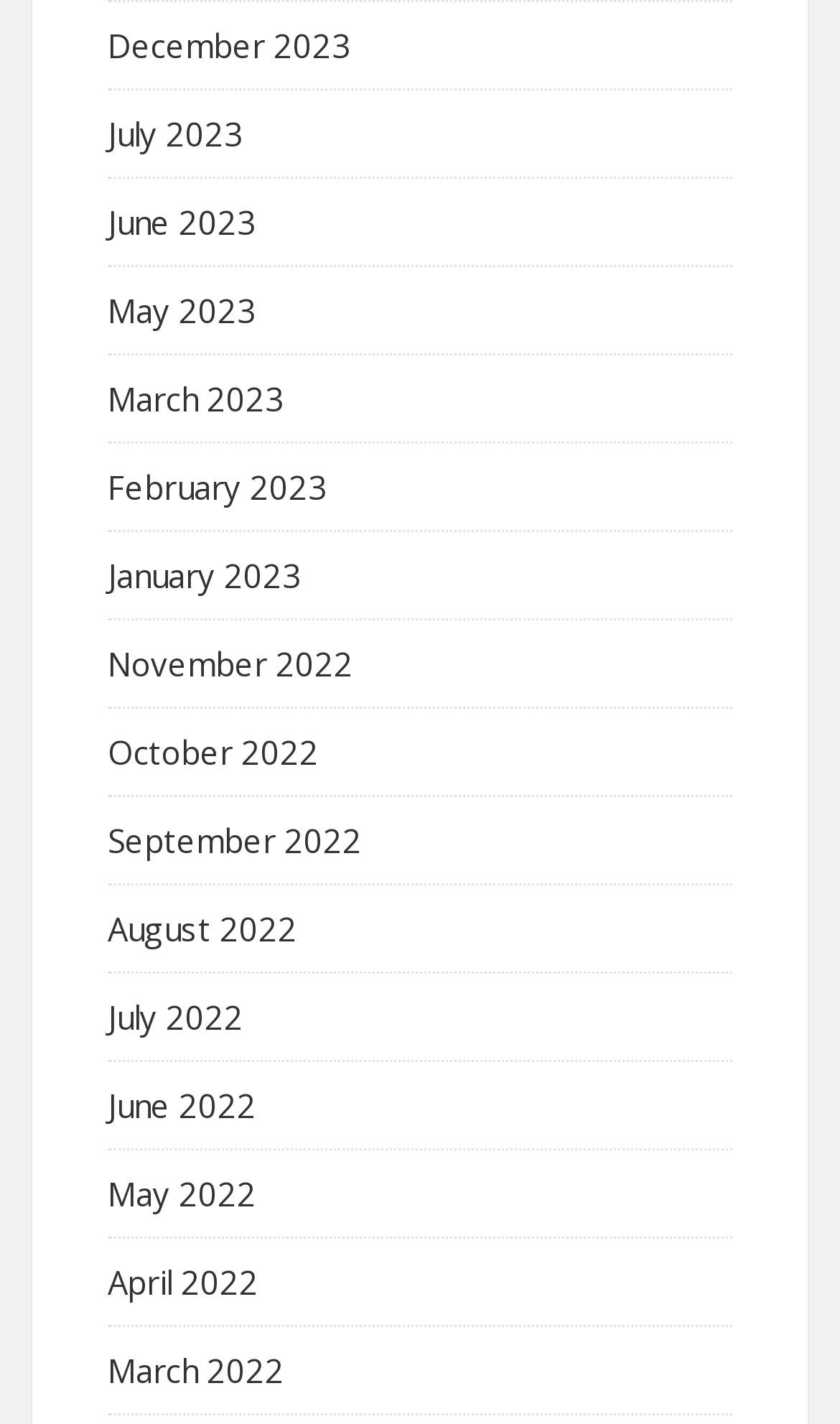Please predict the bounding box coordinates of the element's region where a click is necessary to complete the following instruction: "View December 2023". The coordinates should be represented by four float numbers between 0 and 1, i.e., [left, top, right, bottom].

[0.128, 0.017, 0.418, 0.047]